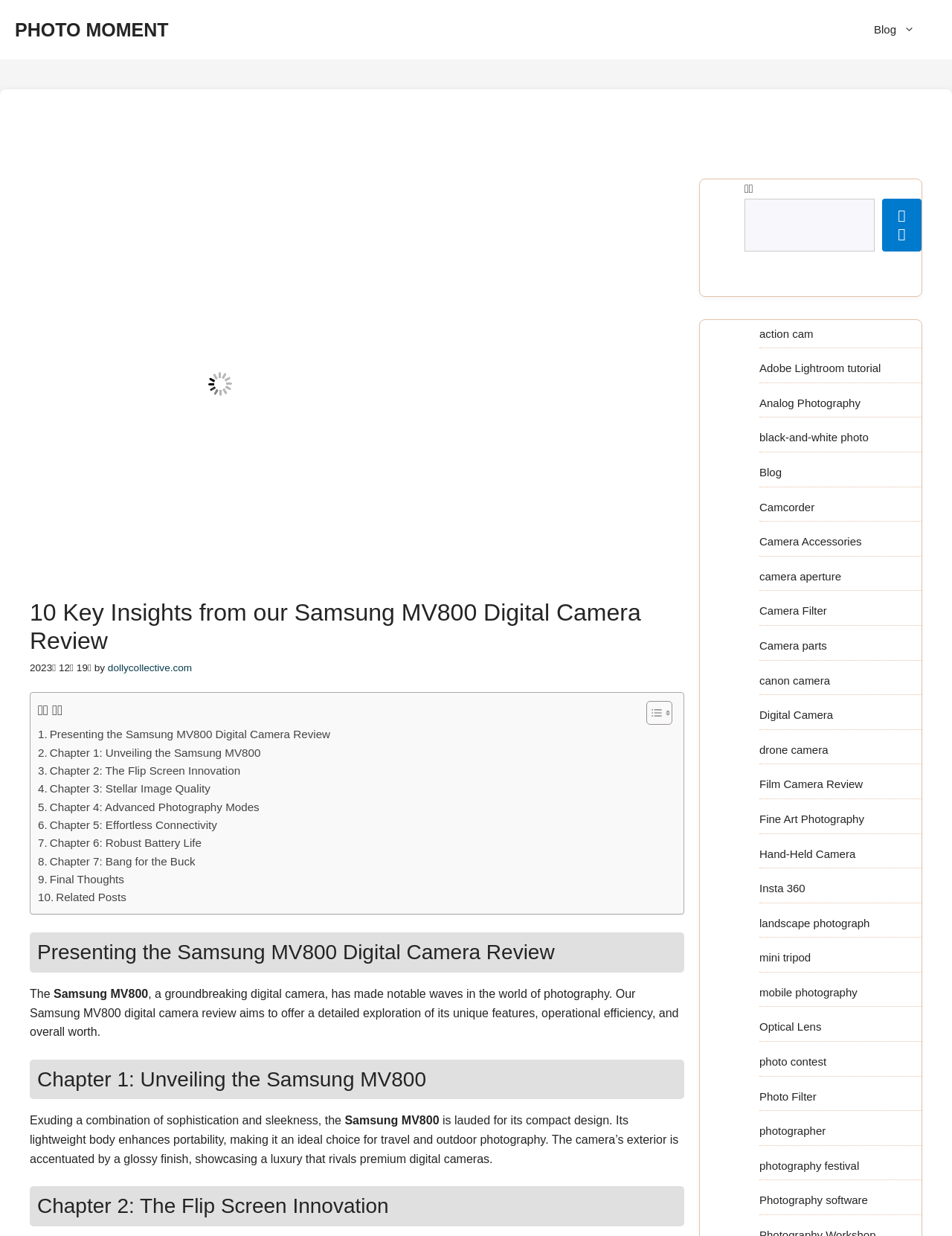What is the benefit of the camera's lightweight body?
Using the image, provide a detailed and thorough answer to the question.

The benefit of the camera's lightweight body can be found in the text 'Its lightweight body enhances portability, making it an ideal choice for travel and outdoor photography.'